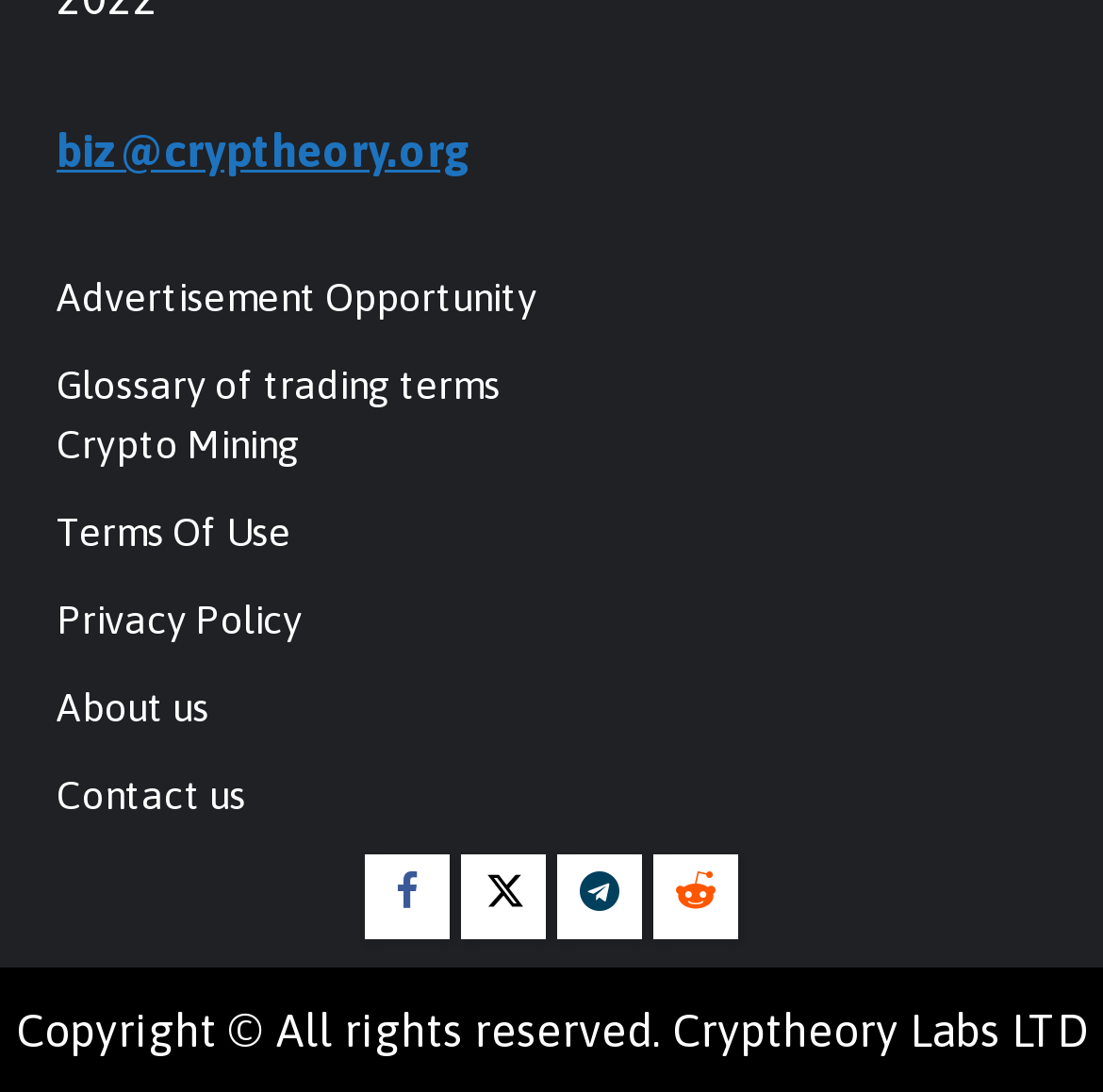Pinpoint the bounding box coordinates of the area that must be clicked to complete this instruction: "View January 2020".

None